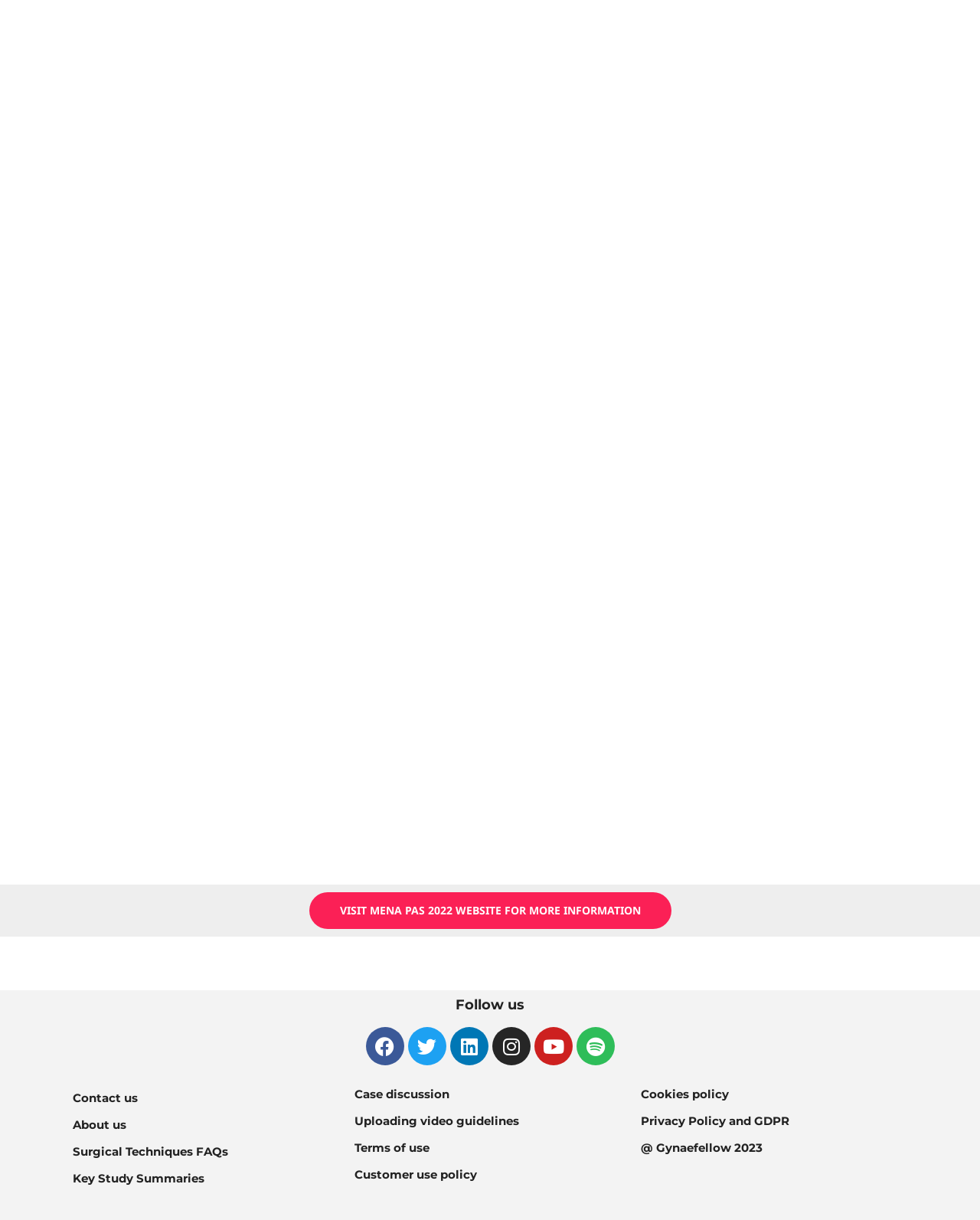Please give a concise answer to this question using a single word or phrase: 
What is the 'Case discussion' page for?

Discussing cases